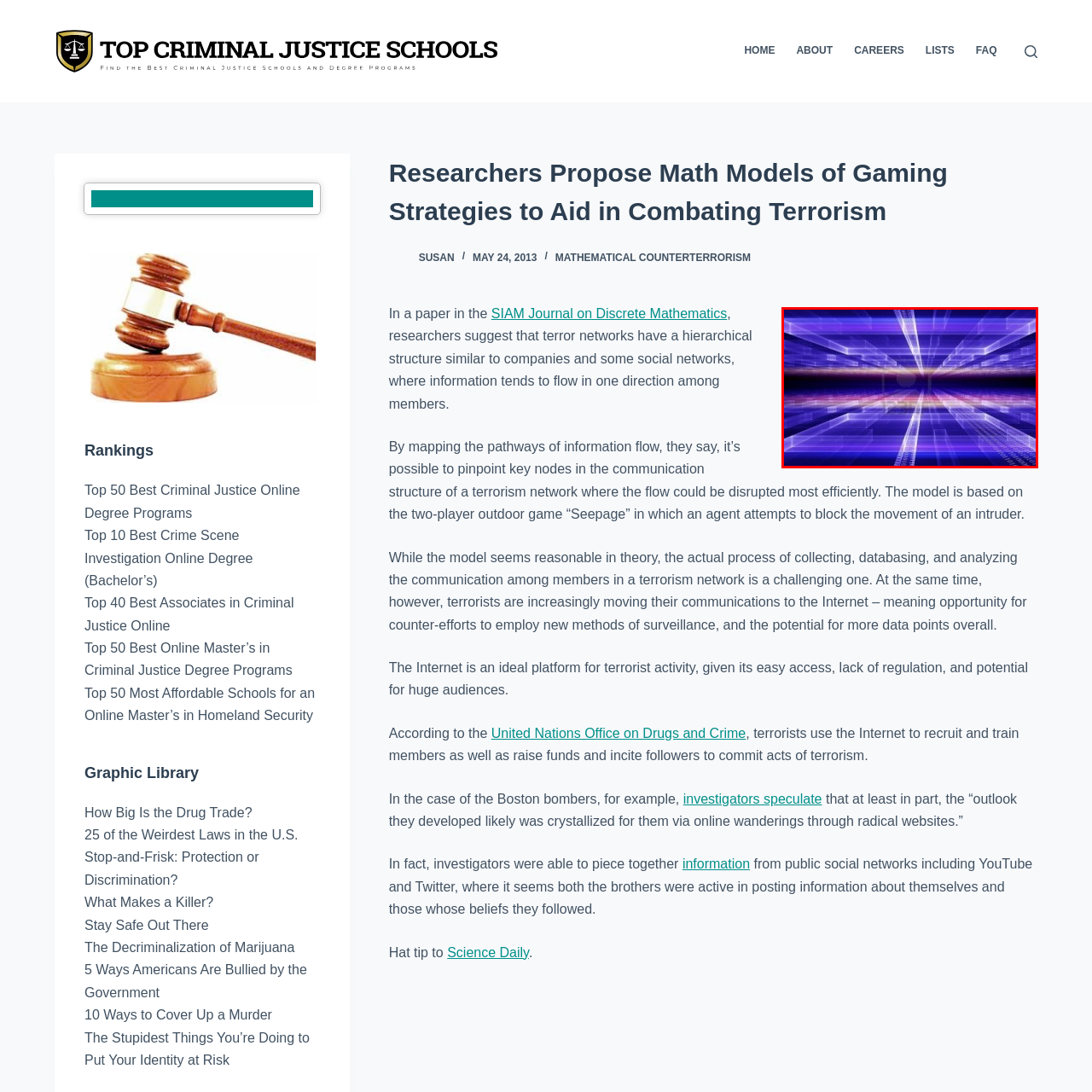Please analyze the portion of the image highlighted by the red bounding box and respond to the following question with a detailed explanation based on what you see: What is the shape of the illuminated objects in the image?

According to the caption, the image is characterized by a dynamic array of illuminated rectangular shapes that converge toward a central point, indicating that the shapes in question are rectangular in nature.